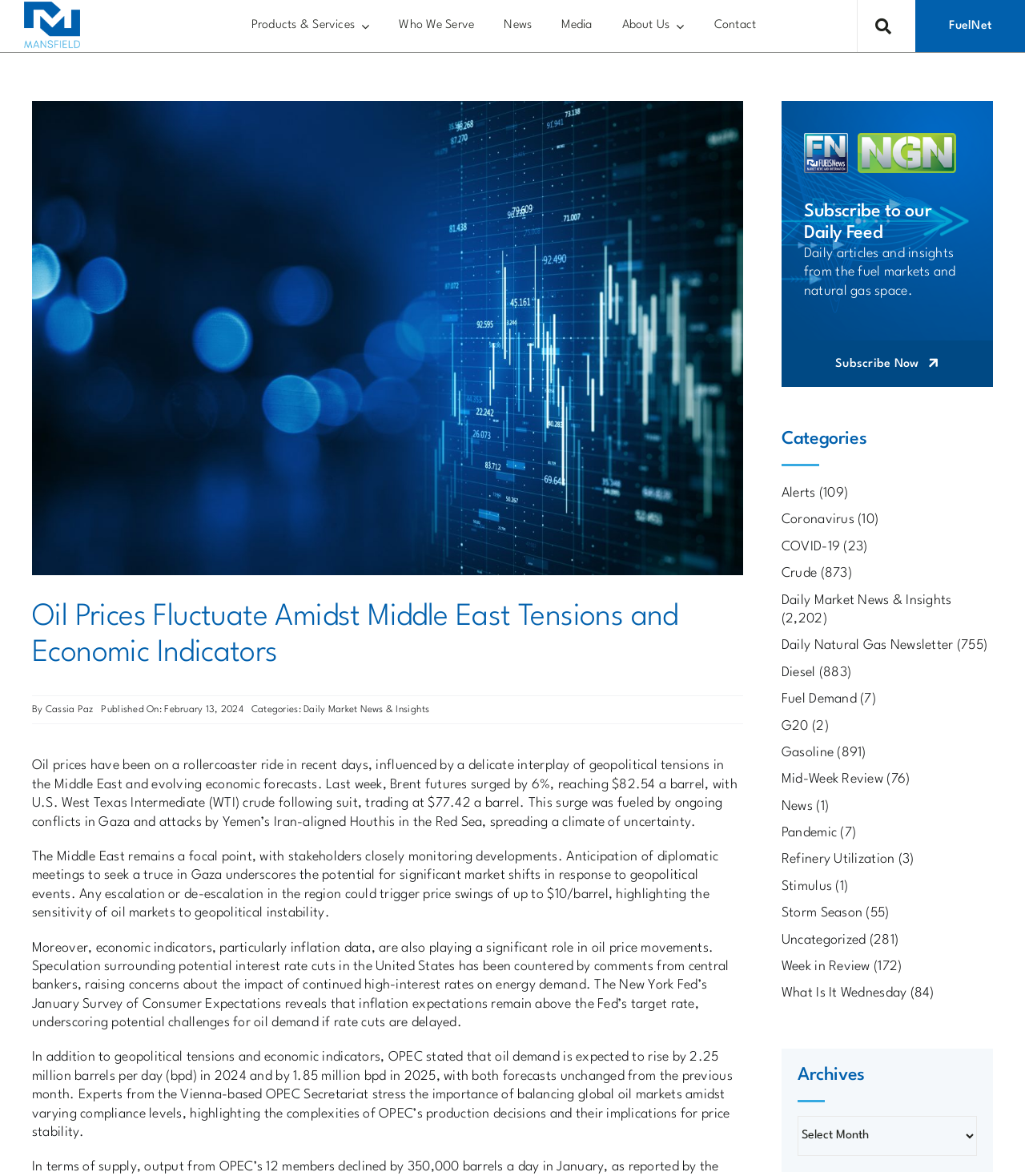Give a one-word or short-phrase answer to the following question: 
What is the purpose of the 'Search' button?

To search for content